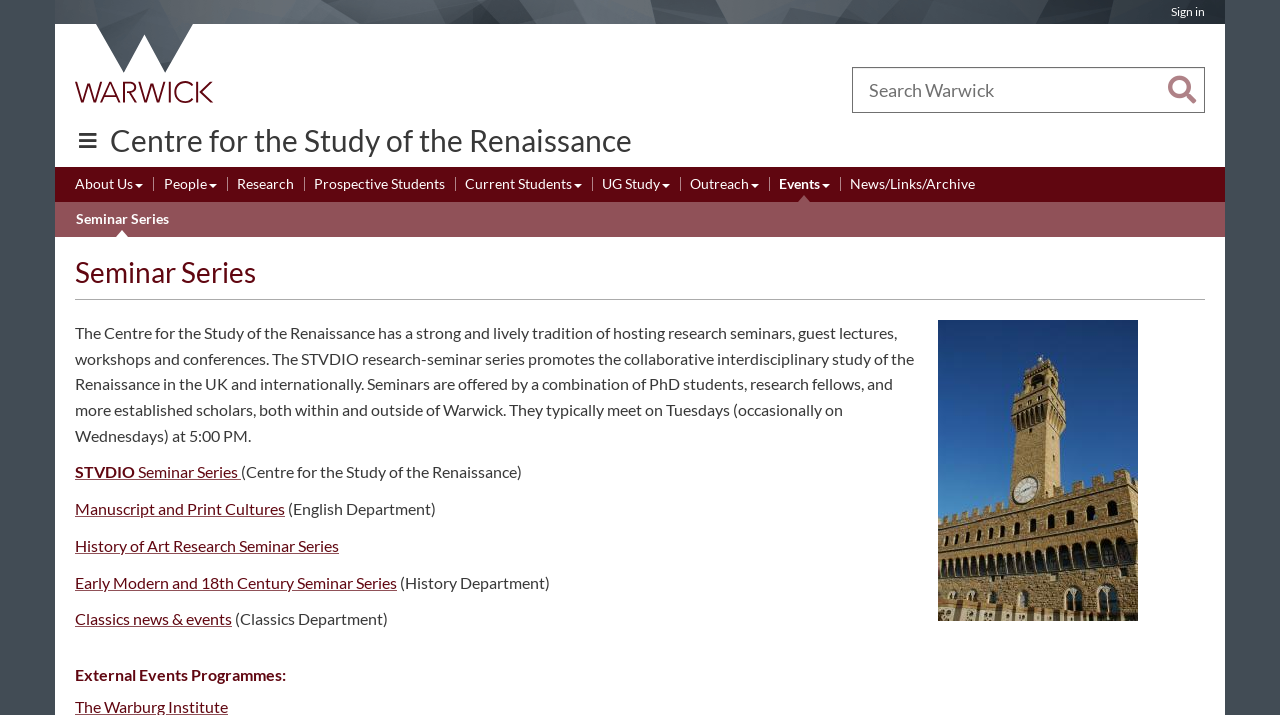Please identify the bounding box coordinates of where to click in order to follow the instruction: "Explore the Centre for the Study of the Renaissance".

[0.082, 0.158, 0.494, 0.234]